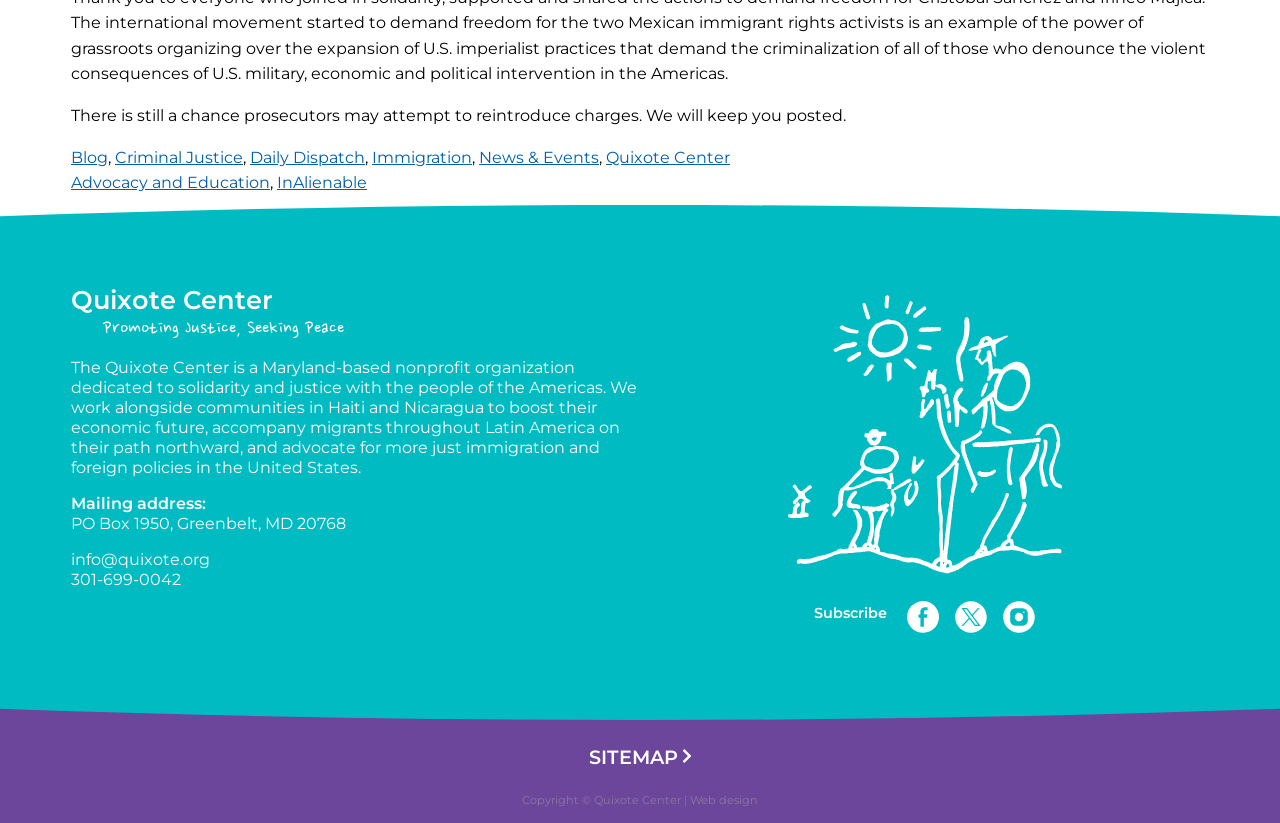Given the element description News & Events, specify the bounding box coordinates of the corresponding UI element in the format (top-left x, top-left y, bottom-right x, bottom-right y). All values must be between 0 and 1.

[0.374, 0.179, 0.468, 0.202]